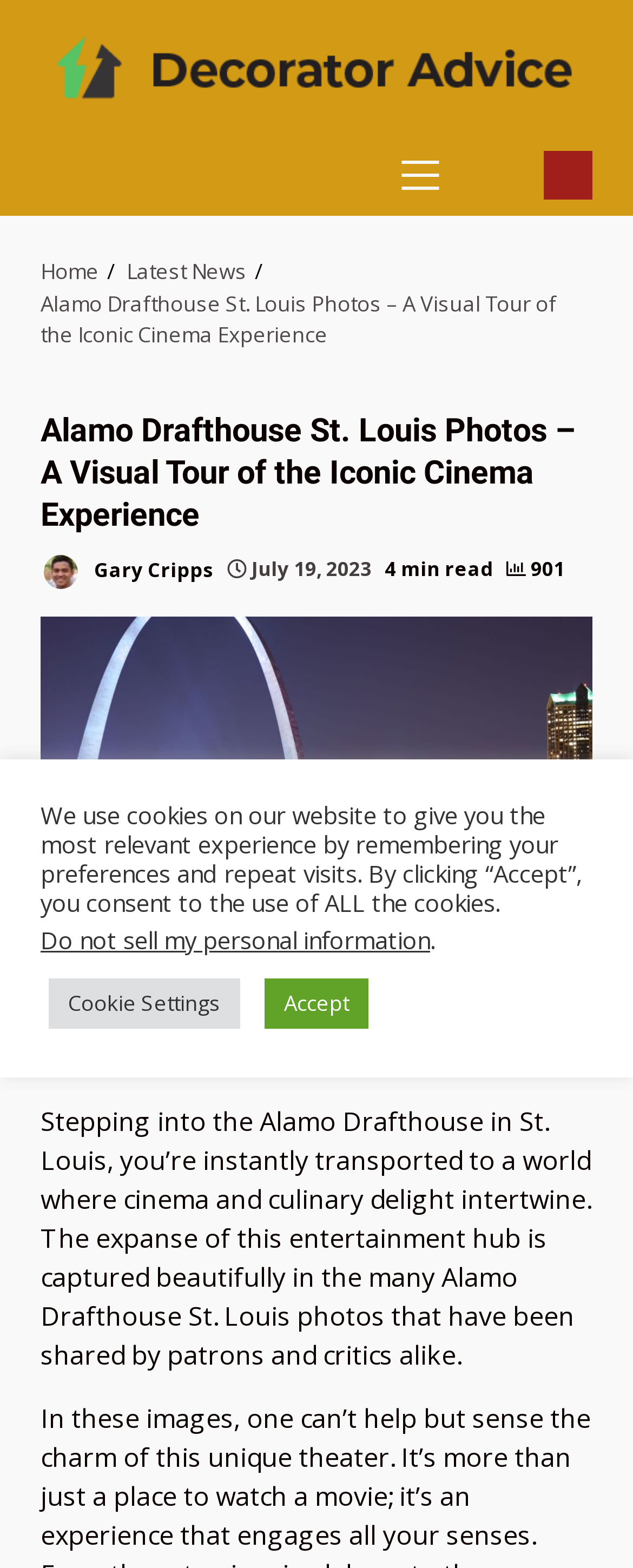Give a one-word or short phrase answer to this question: 
How long does it take to read the article?

4 min